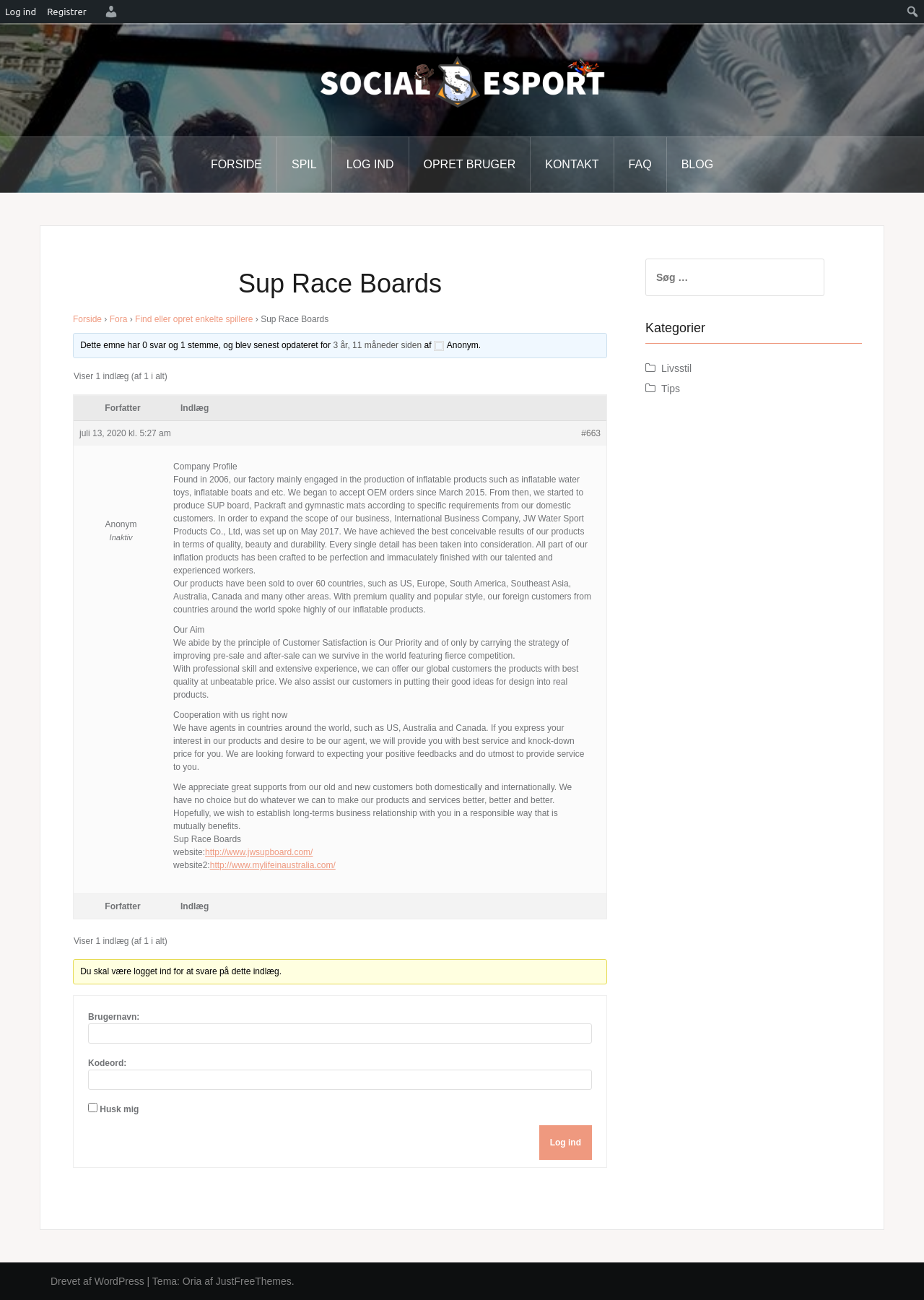Locate the bounding box coordinates of the clickable region necessary to complete the following instruction: "Click on the 'http://www.jwsupboard.com/' link". Provide the coordinates in the format of four float numbers between 0 and 1, i.e., [left, top, right, bottom].

[0.222, 0.652, 0.339, 0.66]